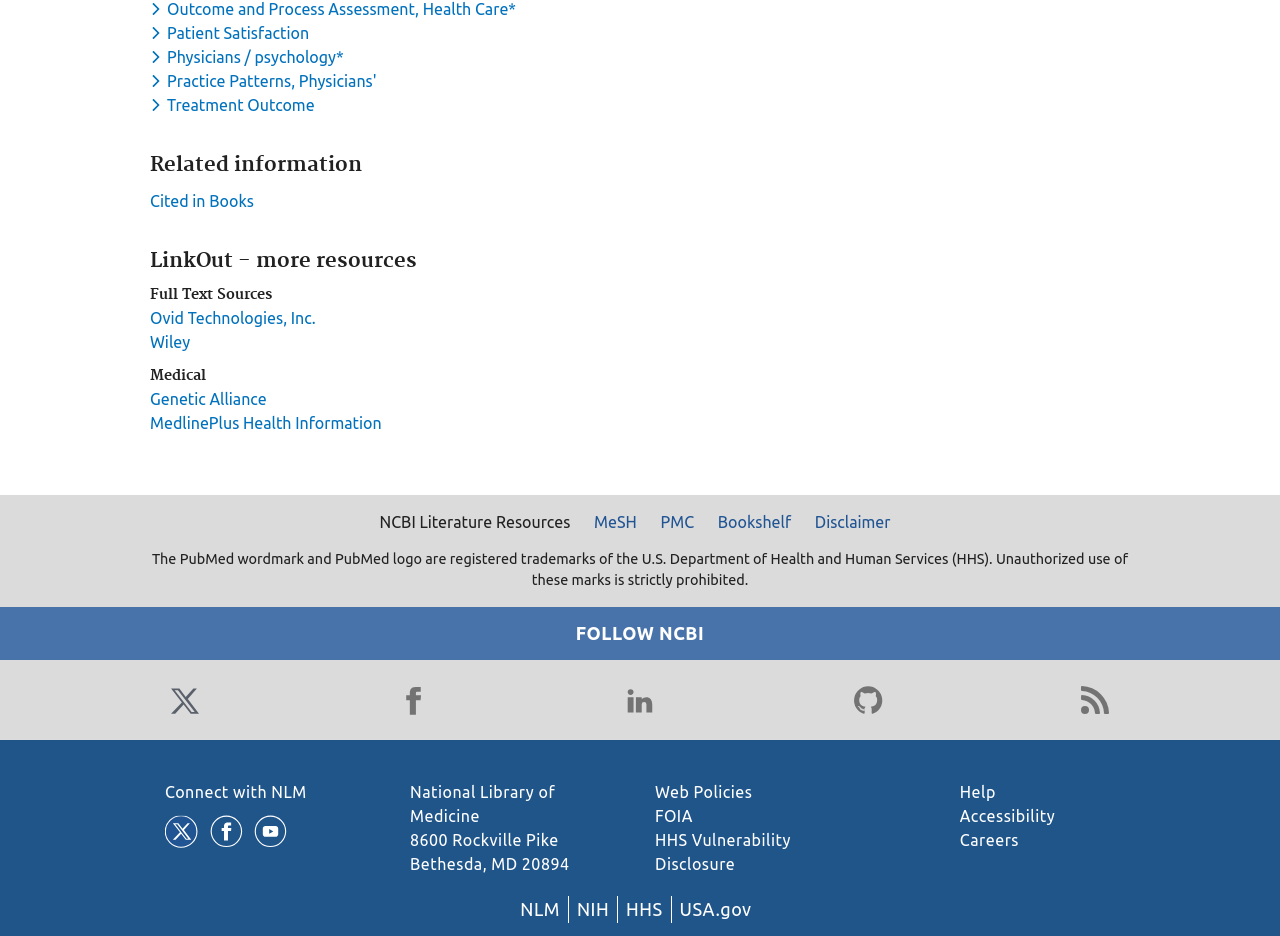Show me the bounding box coordinates of the clickable region to achieve the task as per the instruction: "Visit Ovid Technologies, Inc.".

[0.117, 0.33, 0.247, 0.35]